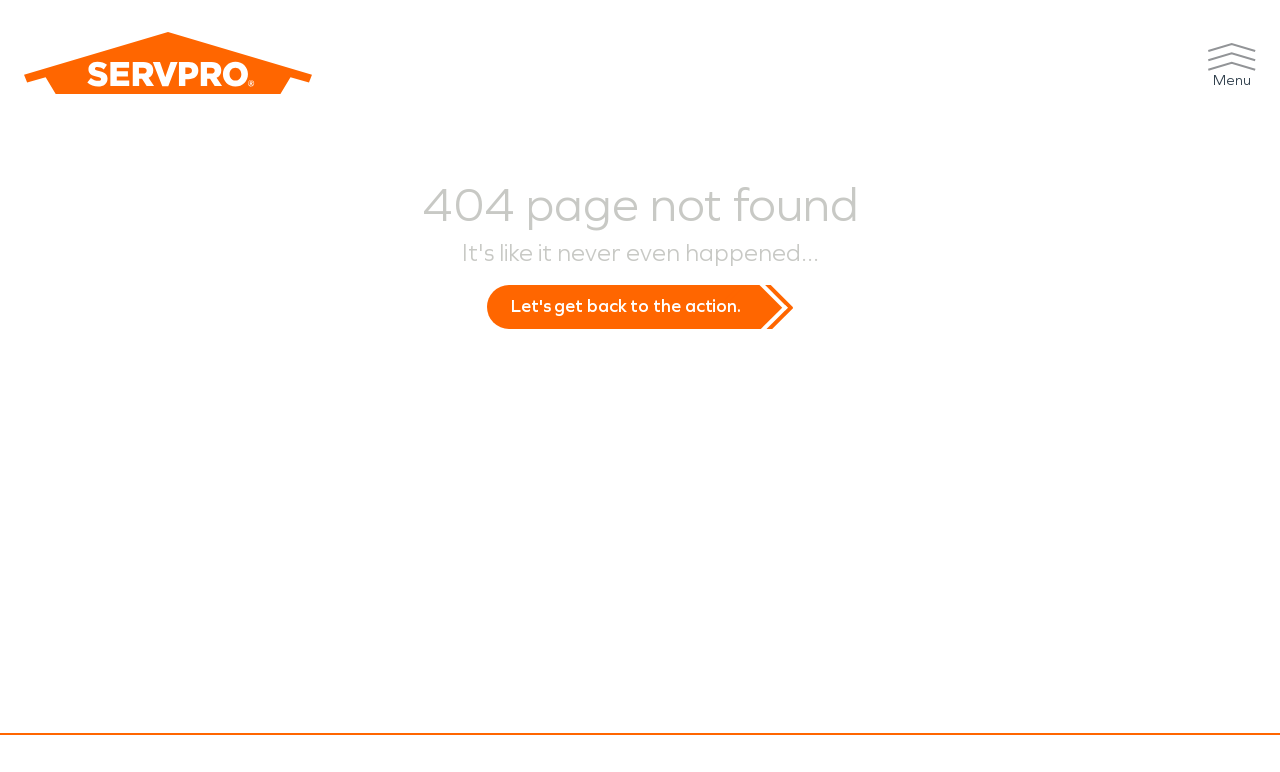Look at the image and write a detailed answer to the question: 
What is the suggested action on this page?

I found this by looking at the link element, which contains the text 'Let's get back to the action.'. This implies that the user should click on this link to return to a previous page or continue with their original task.